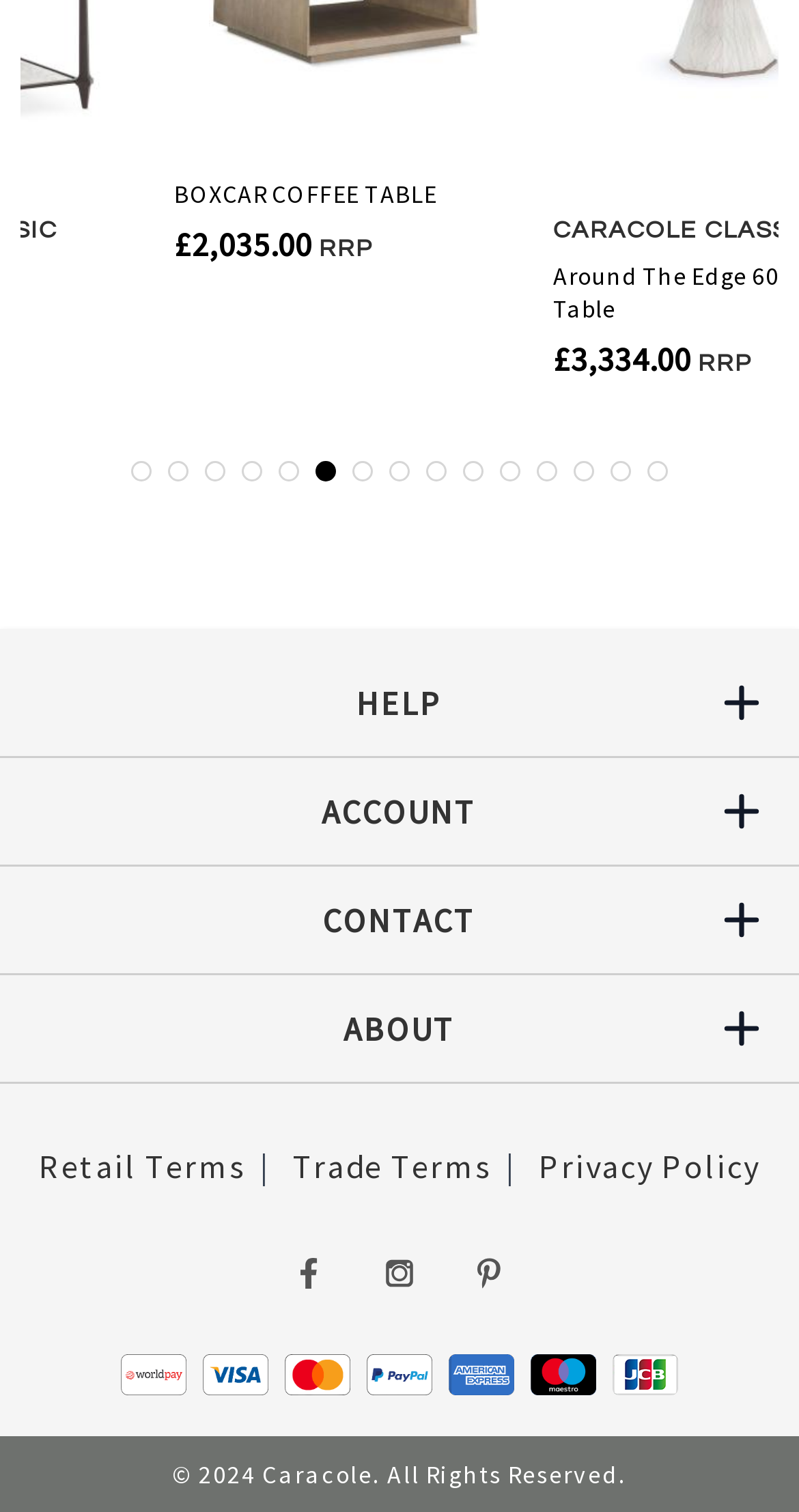Using the description: "pinterest-p", identify the bounding box of the corresponding UI element in the screenshot.

[0.562, 0.869, 0.664, 0.923]